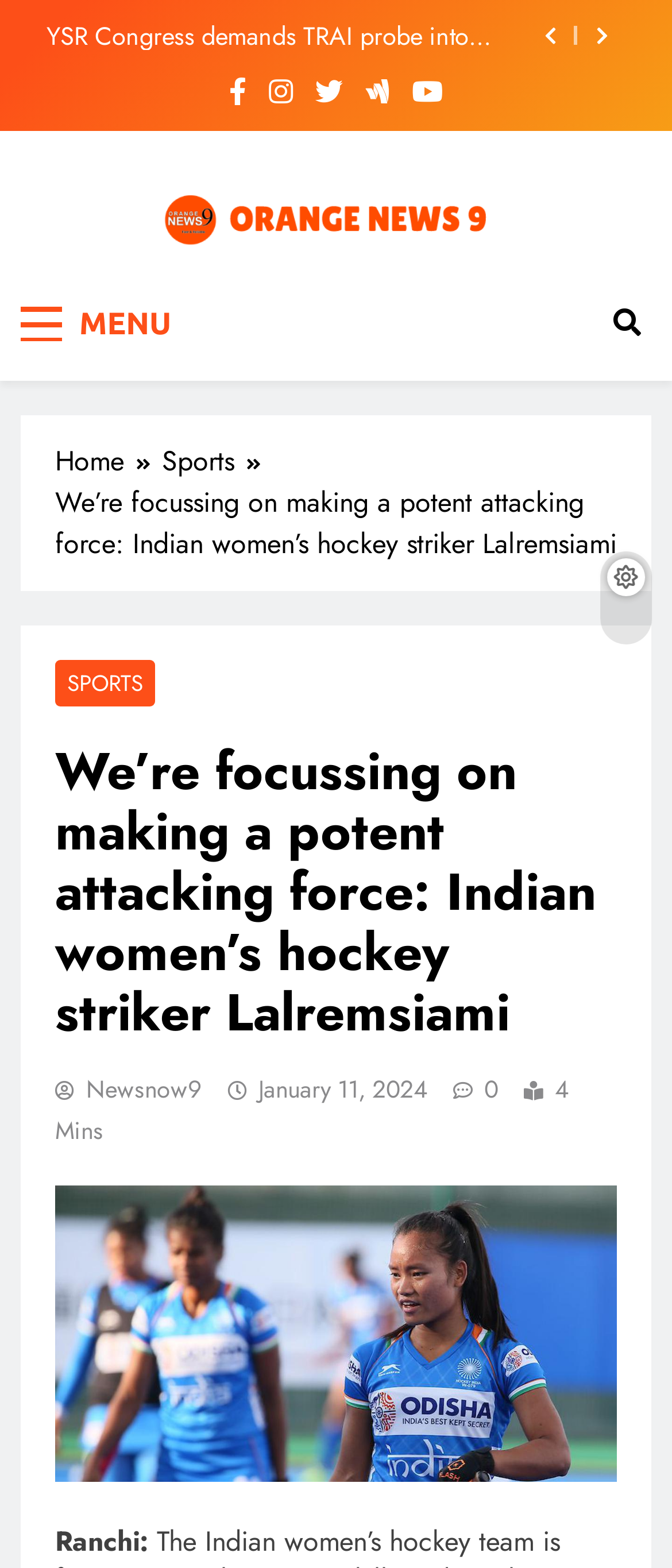Predict the bounding box of the UI element based on the description: "alt="Cécile Gambin Photography"". The coordinates should be four float numbers between 0 and 1, formatted as [left, top, right, bottom].

None